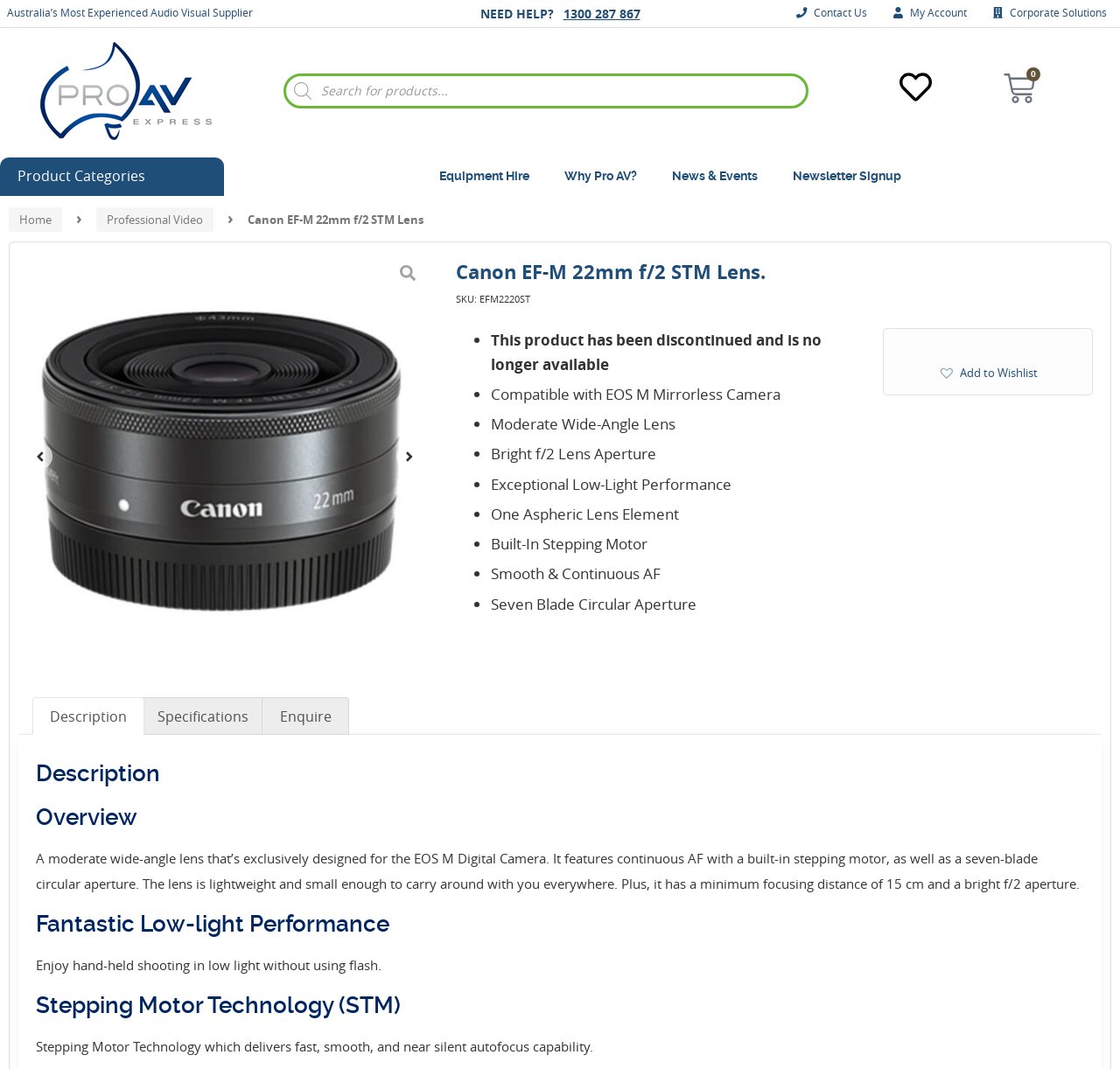Can you find and generate the webpage's heading?

Canon EF-M 22mm f/2 STM Lens.